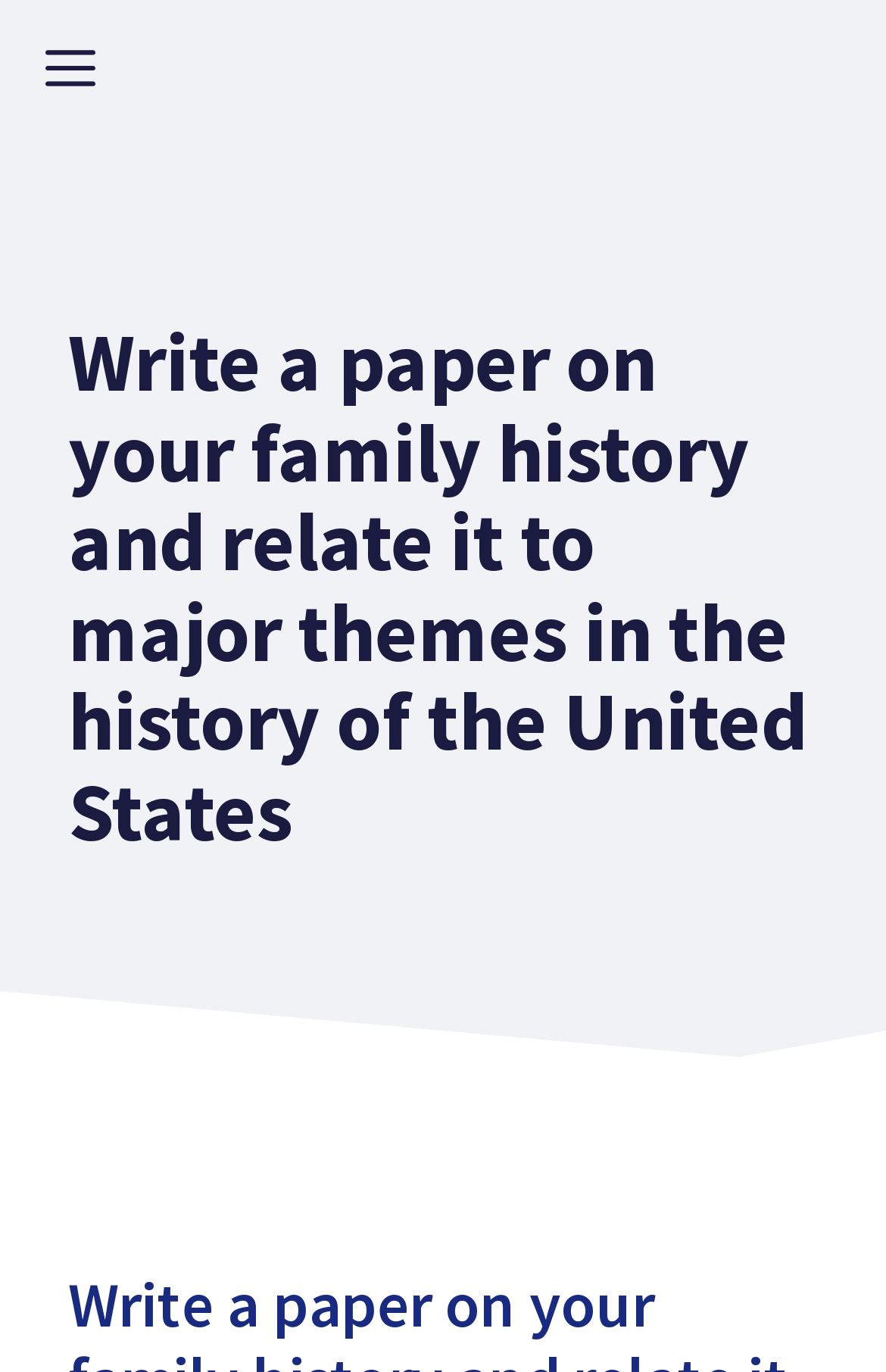Please provide the bounding box coordinate of the region that matches the element description: Menu. Coordinates should be in the format (top-left x, top-left y, bottom-right x, bottom-right y) and all values should be between 0 and 1.

[0.0, 0.0, 0.159, 0.099]